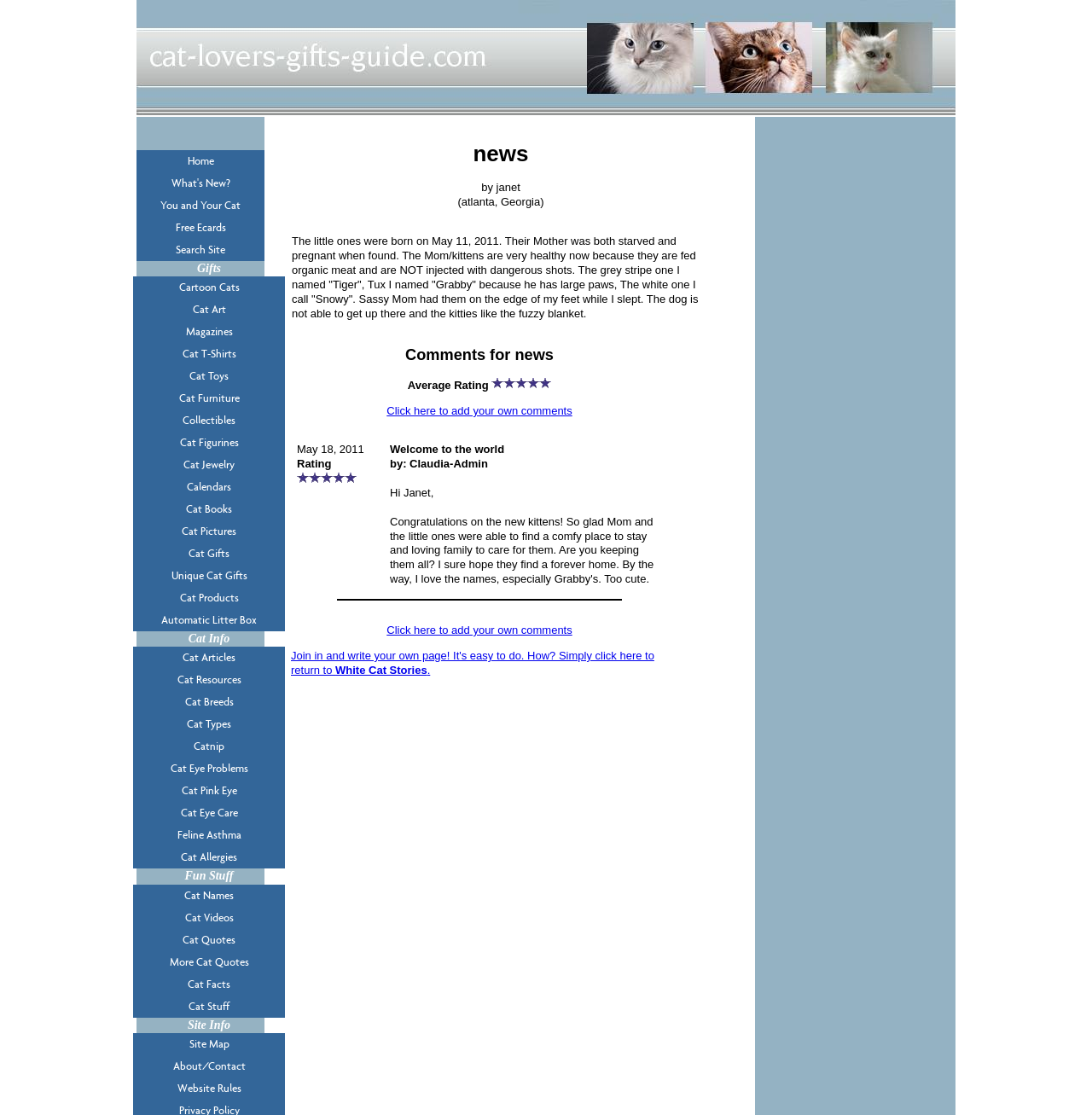Find the bounding box coordinates for the element that must be clicked to complete the instruction: "Click to view What's New?". The coordinates should be four float numbers between 0 and 1, indicated as [left, top, right, bottom].

[0.125, 0.155, 0.242, 0.174]